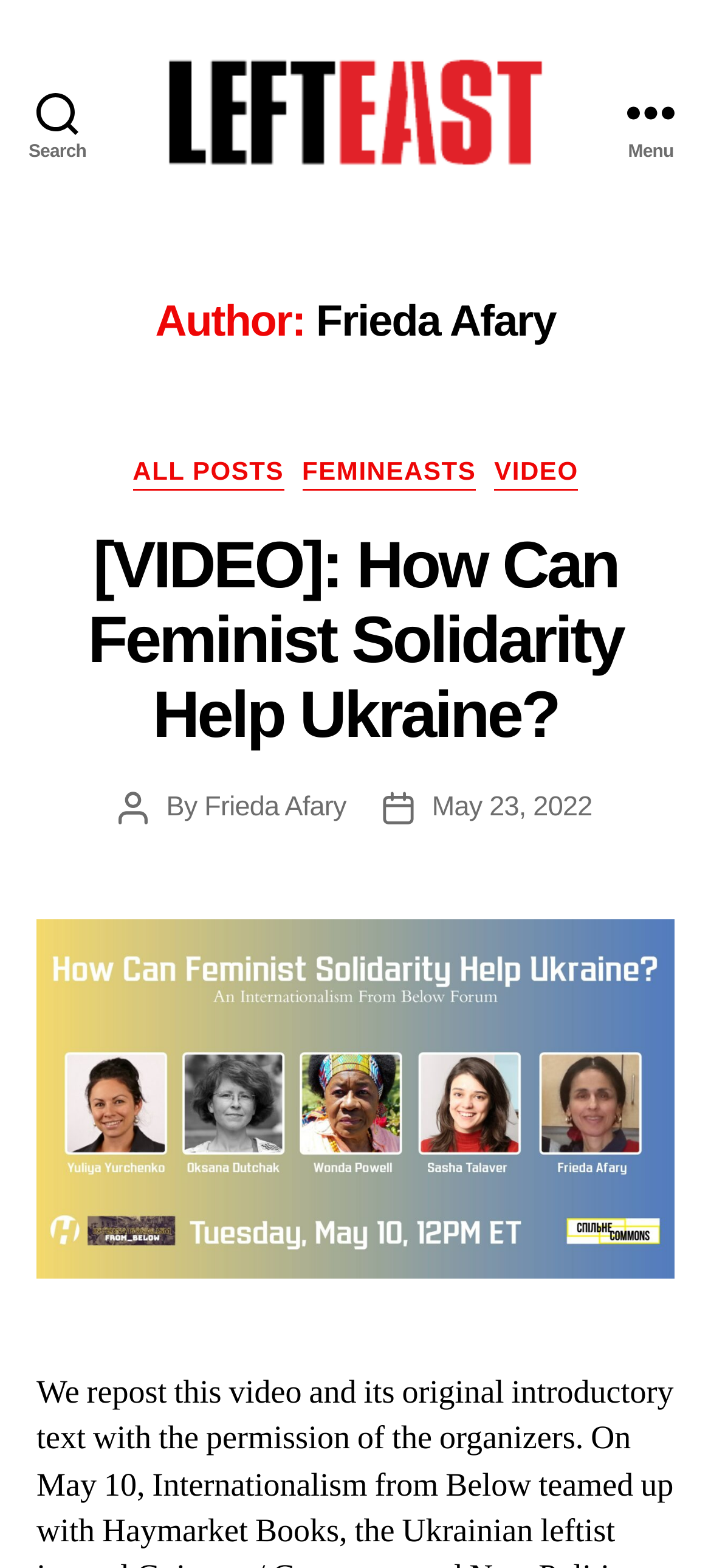Write a detailed summary of the webpage.

The webpage is about Frieda Afary, an author at Lefteast. At the top left, there is a search button. Next to it, there is a link to Lefteast, accompanied by an image with the same name. On the top right, there is a menu button. 

Below the top section, there is a header section that spans the entire width of the page. It contains a heading that reads "Author: Frieda Afary". 

Underneath the header, there is another section that also spans the entire width of the page. It contains a subheading "Categories" and three links: "ALL POSTS", "FEMINEASTS", and "VIDEO". 

Below the categories section, there is a heading that reads "[VIDEO]: How Can Feminist Solidarity Help Ukraine?", accompanied by a link with the same text. 

Further down, there is a section that contains information about the post author. It includes the text "Post author", followed by the author's name "Frieda Afary" as a link. Next to it, there is a section that displays the post date, "May 23, 2022", also as a link. 

At the bottom of the page, there is a figure that spans the entire width of the page, but its contents are not specified.